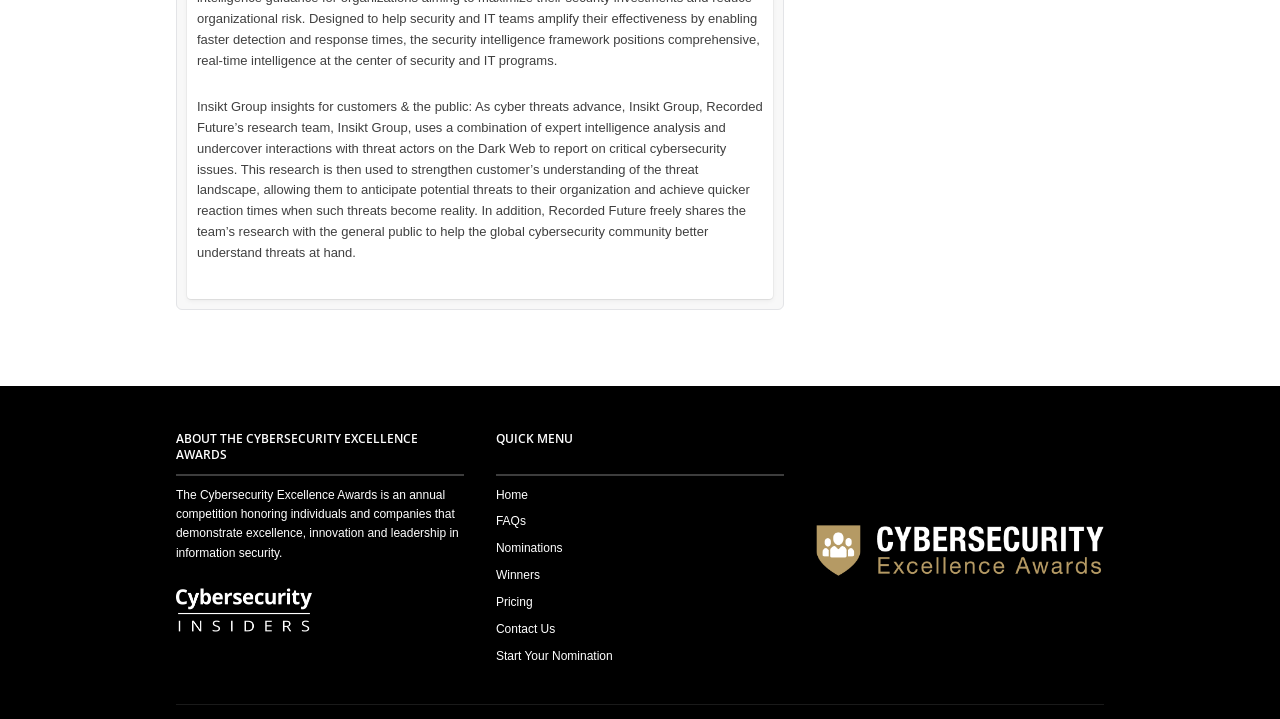Indicate the bounding box coordinates of the clickable region to achieve the following instruction: "Start a new nomination."

[0.387, 0.9, 0.613, 0.937]